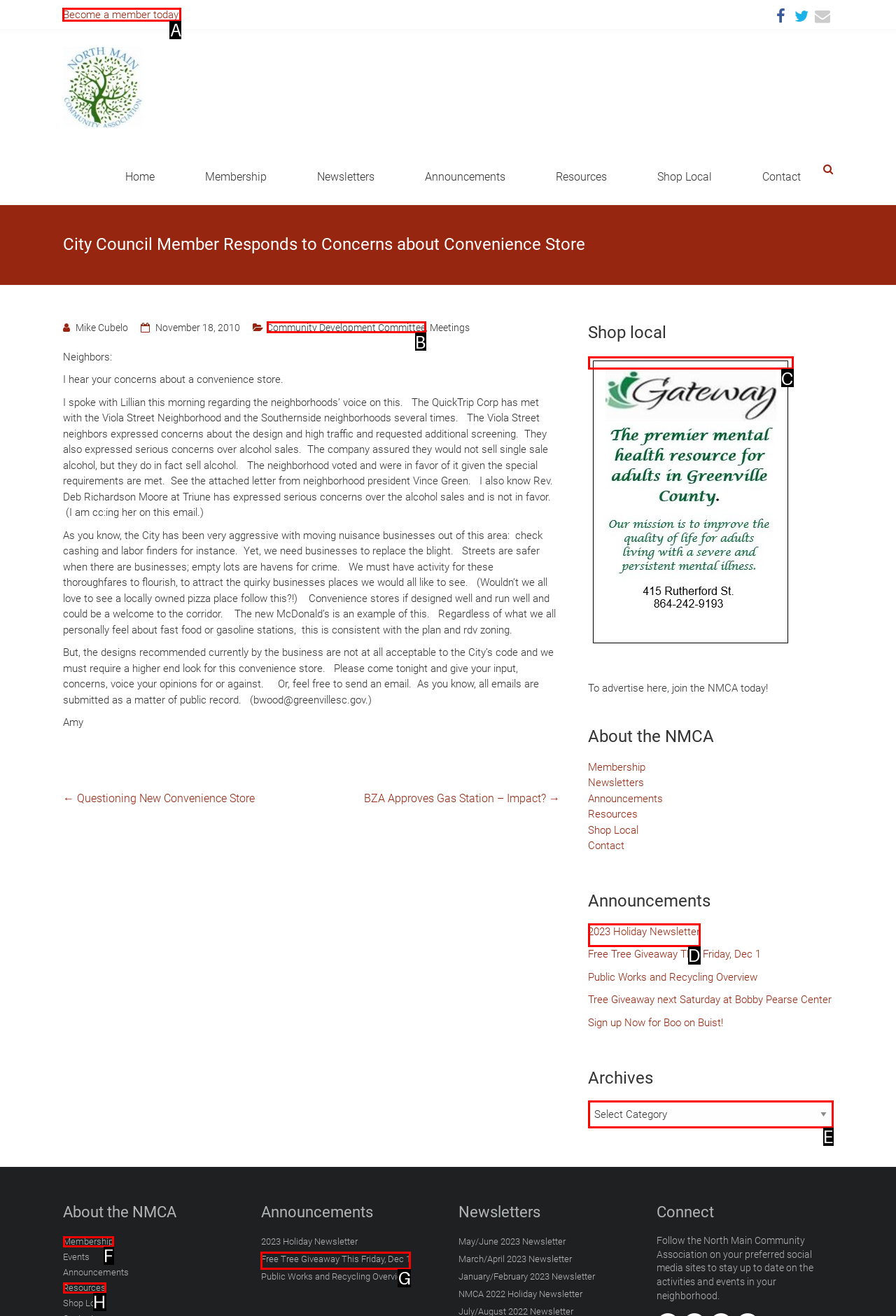Tell me which one HTML element you should click to complete the following task: Click on the 'Become a member today!' link
Answer with the option's letter from the given choices directly.

A